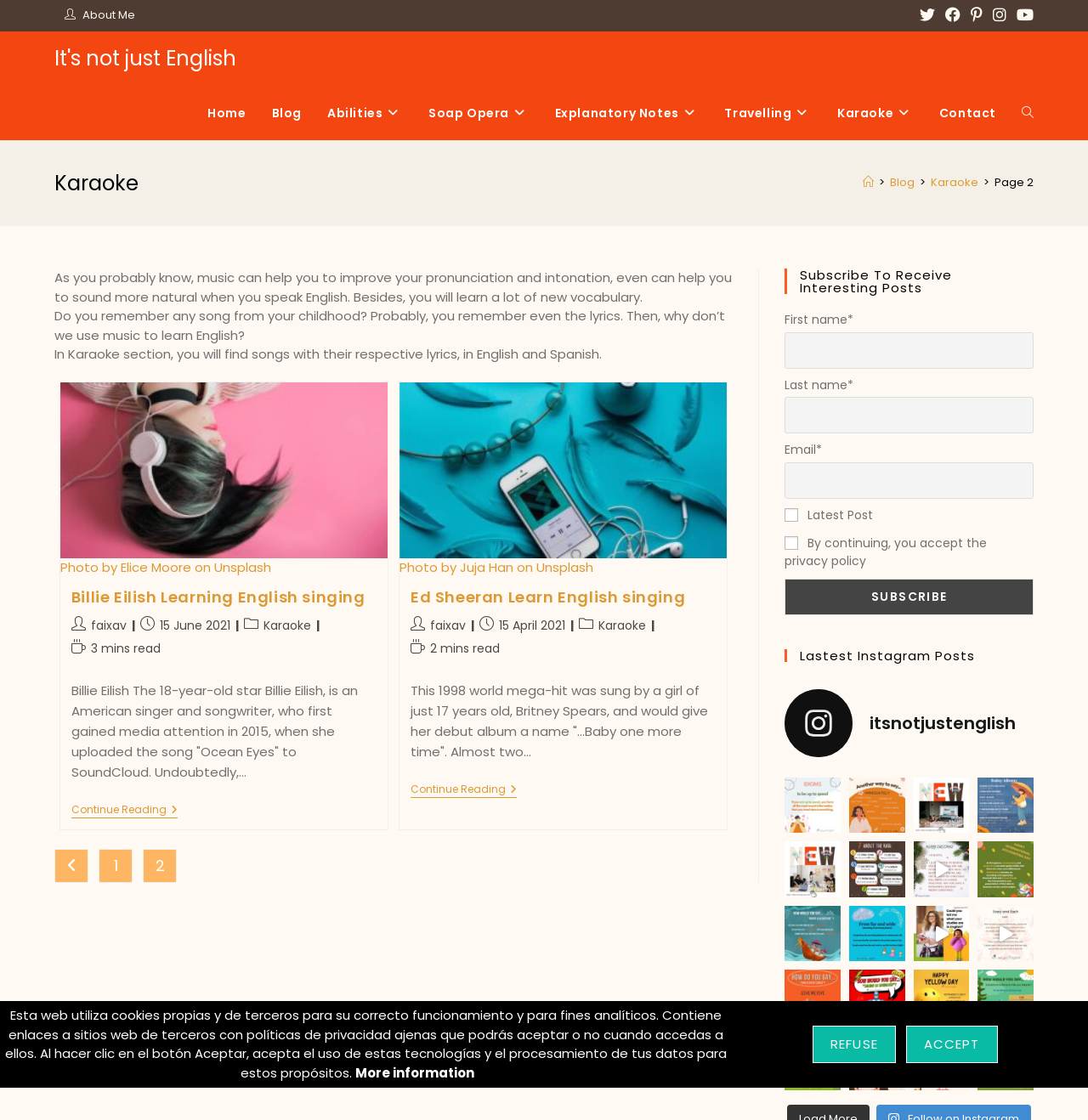Examine the image and give a thorough answer to the following question:
What is the purpose of the textbox fields on the webpage?

The textbox fields on the webpage are for users to input their first name, last name, and email. This is part of a subscription form, where users can subscribe to receive interesting posts.